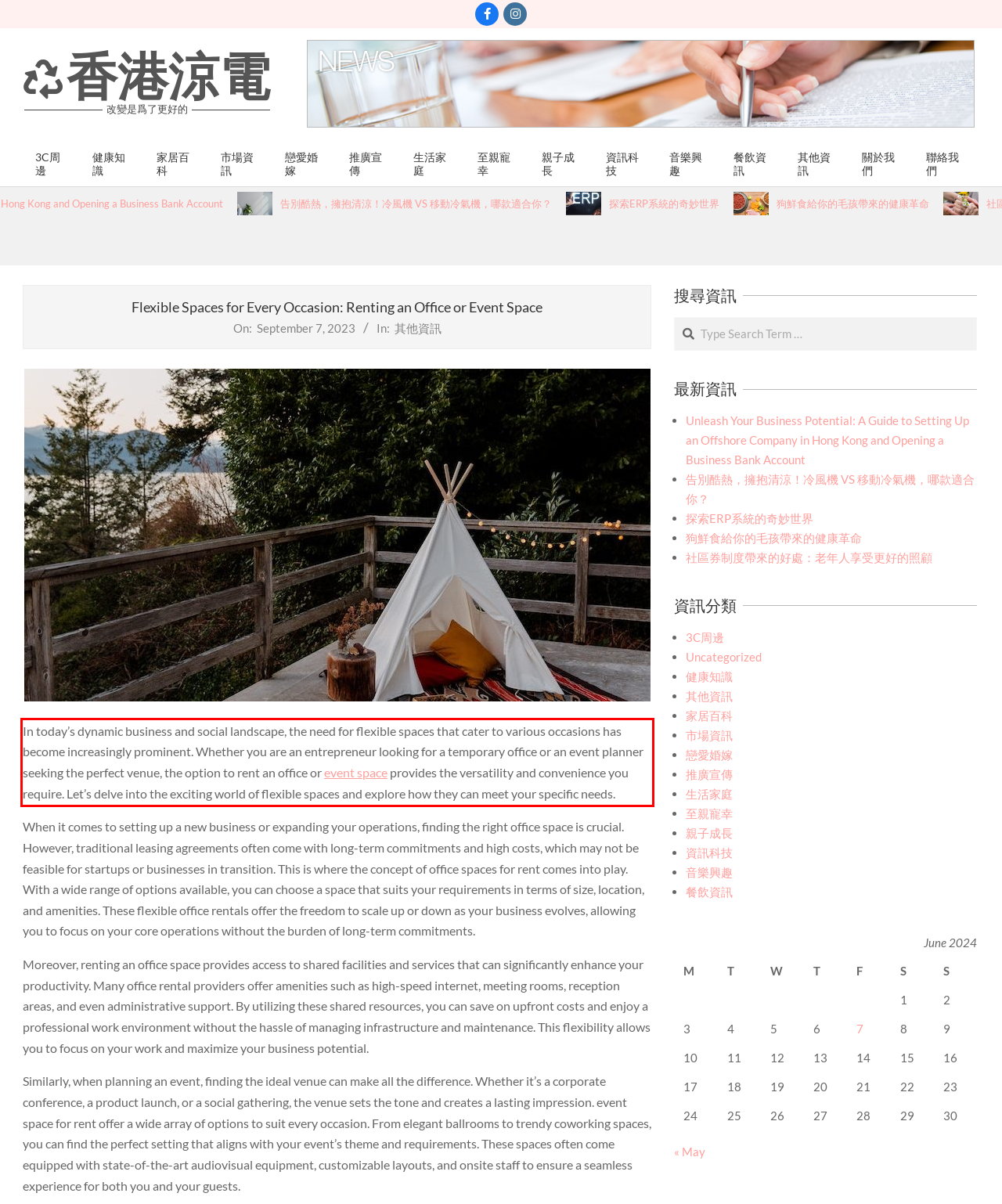Given a screenshot of a webpage, locate the red bounding box and extract the text it encloses.

In today’s dynamic business and social landscape, the need for flexible spaces that cater to various occasions has become increasingly prominent. Whether you are an entrepreneur looking for a temporary office or an event planner seeking the perfect venue, the option to rent an office or event space provides the versatility and convenience you require. Let’s delve into the exciting world of flexible spaces and explore how they can meet your specific needs.